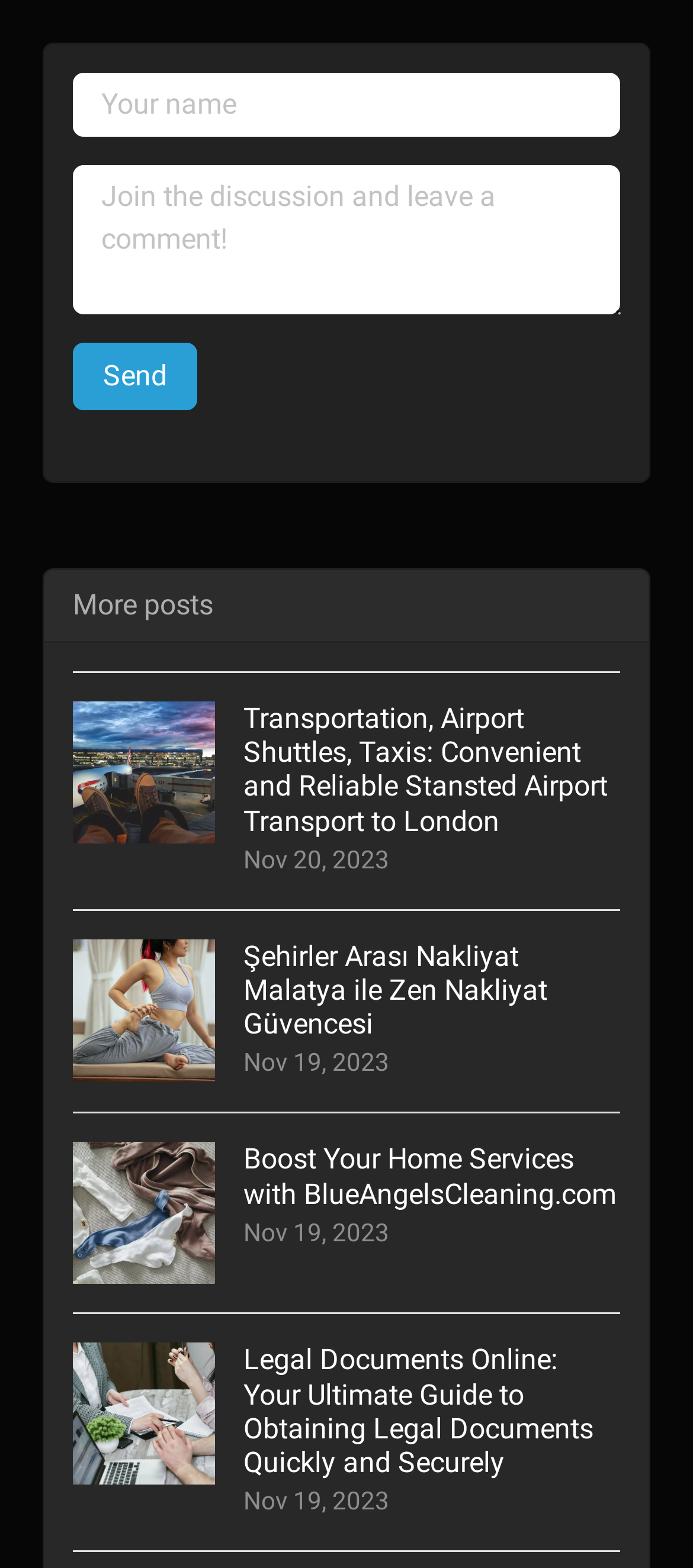Please provide a one-word or phrase answer to the question: 
What is the topic of the first post?

Airport transport